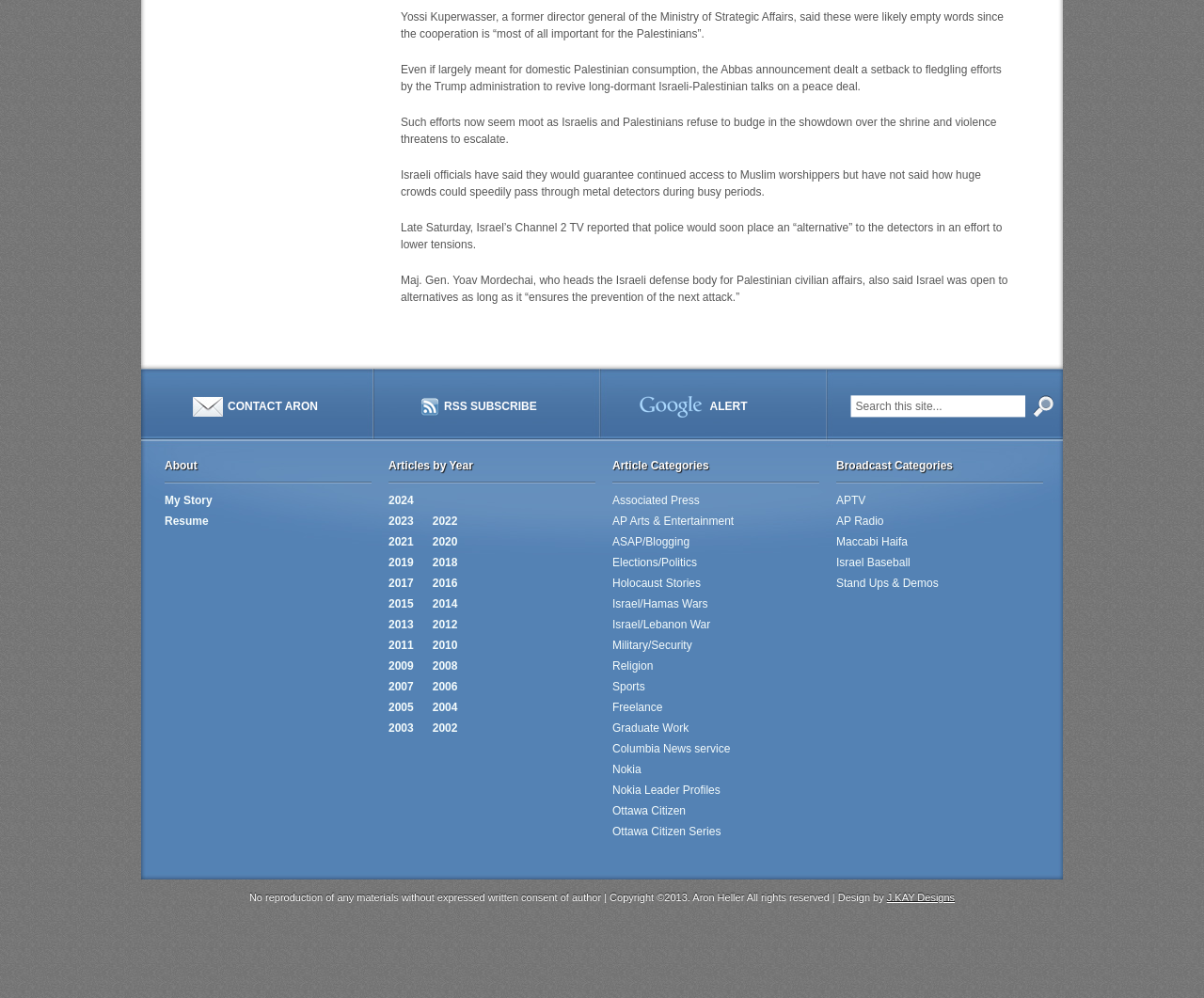Can you determine the bounding box coordinates of the area that needs to be clicked to fulfill the following instruction: "view articles from 2024"?

[0.323, 0.495, 0.344, 0.508]